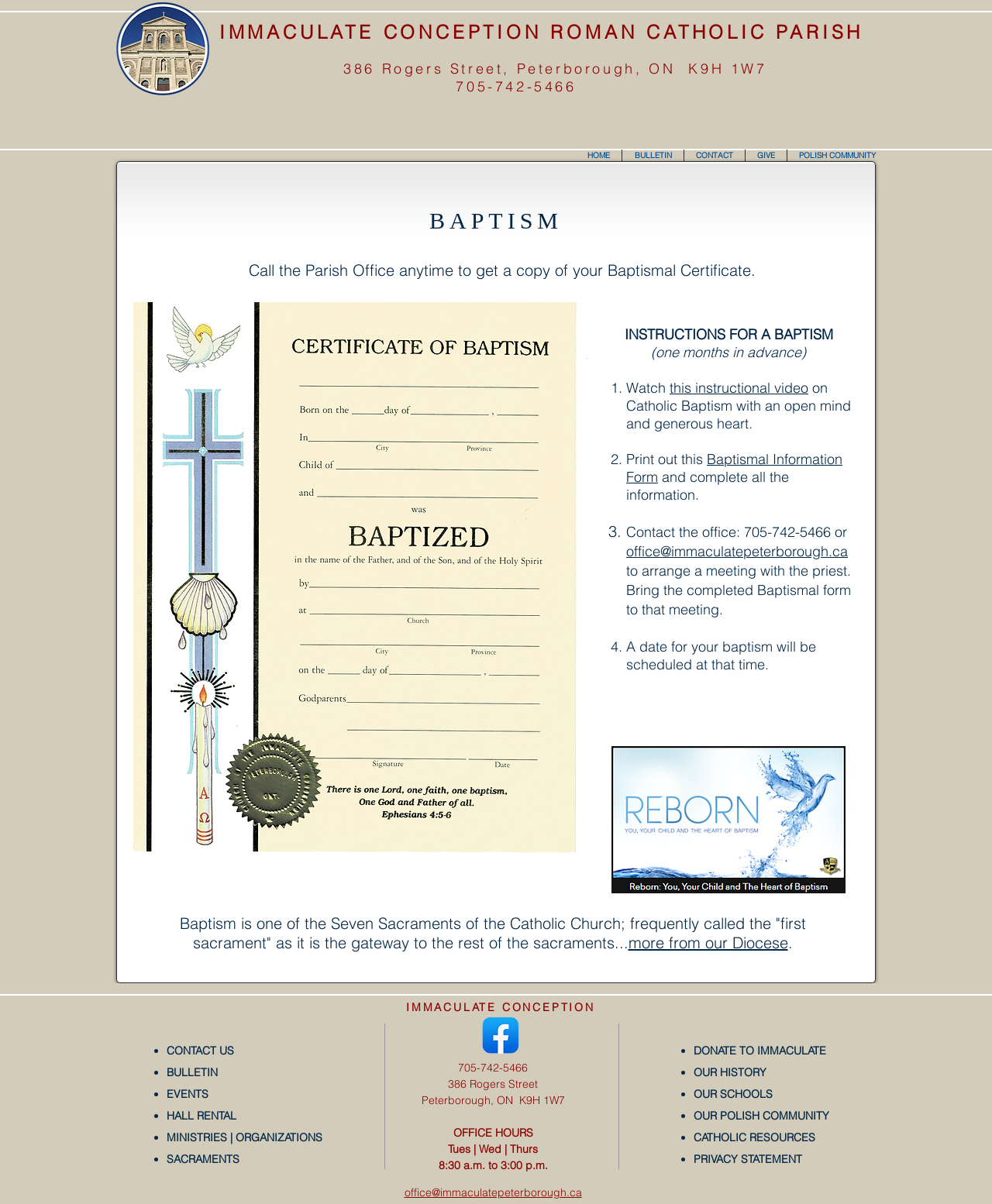How many office hours are listed on the webpage?
Provide a detailed and well-explained answer to the question.

I found the office hours by looking at the contact information section at the bottom of the webpage, which lists the office hours as Tues, Wed, and Thurs, indicating three office hours.